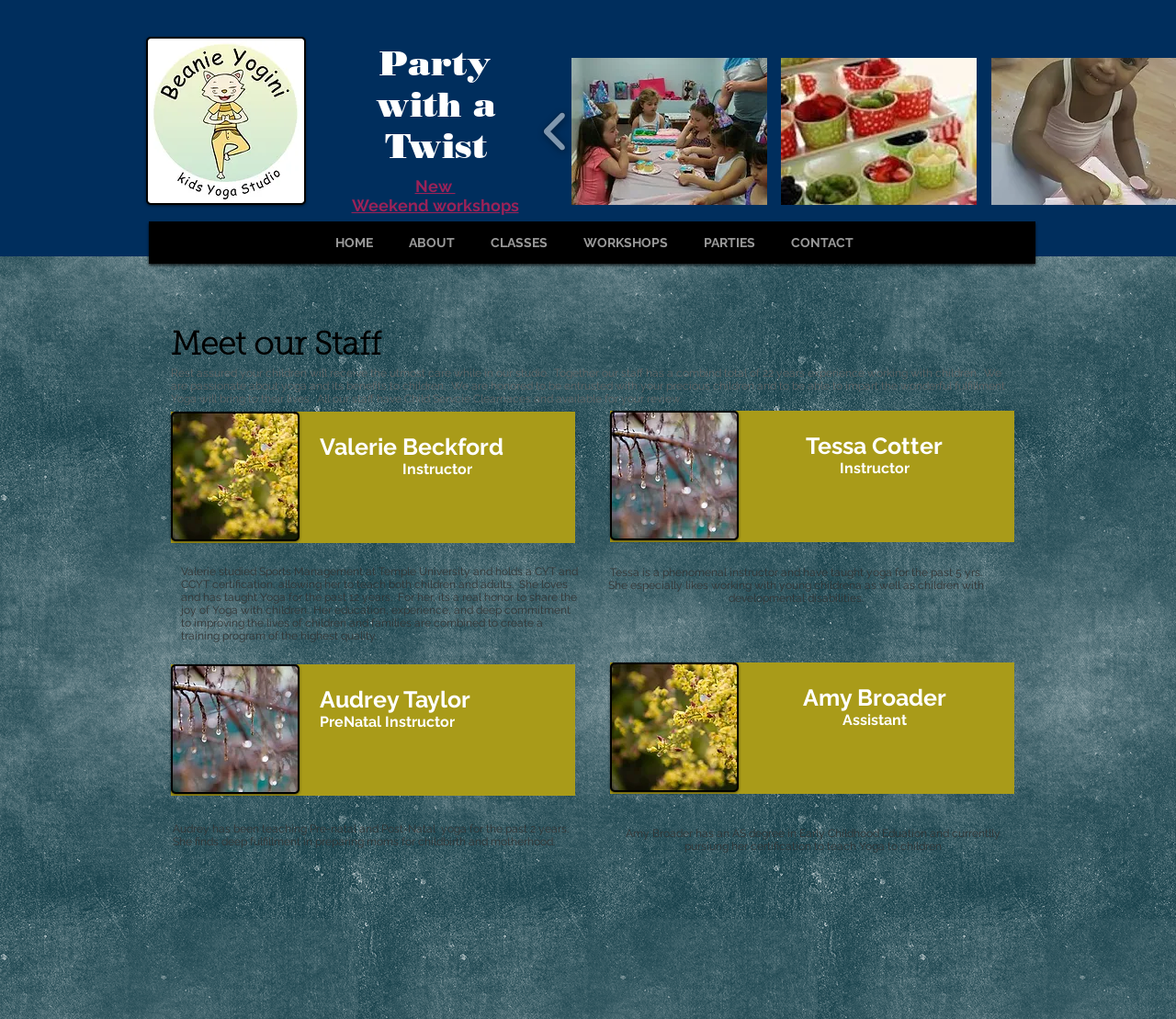What is the certification held by Valerie Beckford?
Please provide a comprehensive and detailed answer to the question.

According to the text, Valerie Beckford 'studied Sports Management at Temple University and holds a CYT and CCYT certification, allowing her to teach both children and adults'.